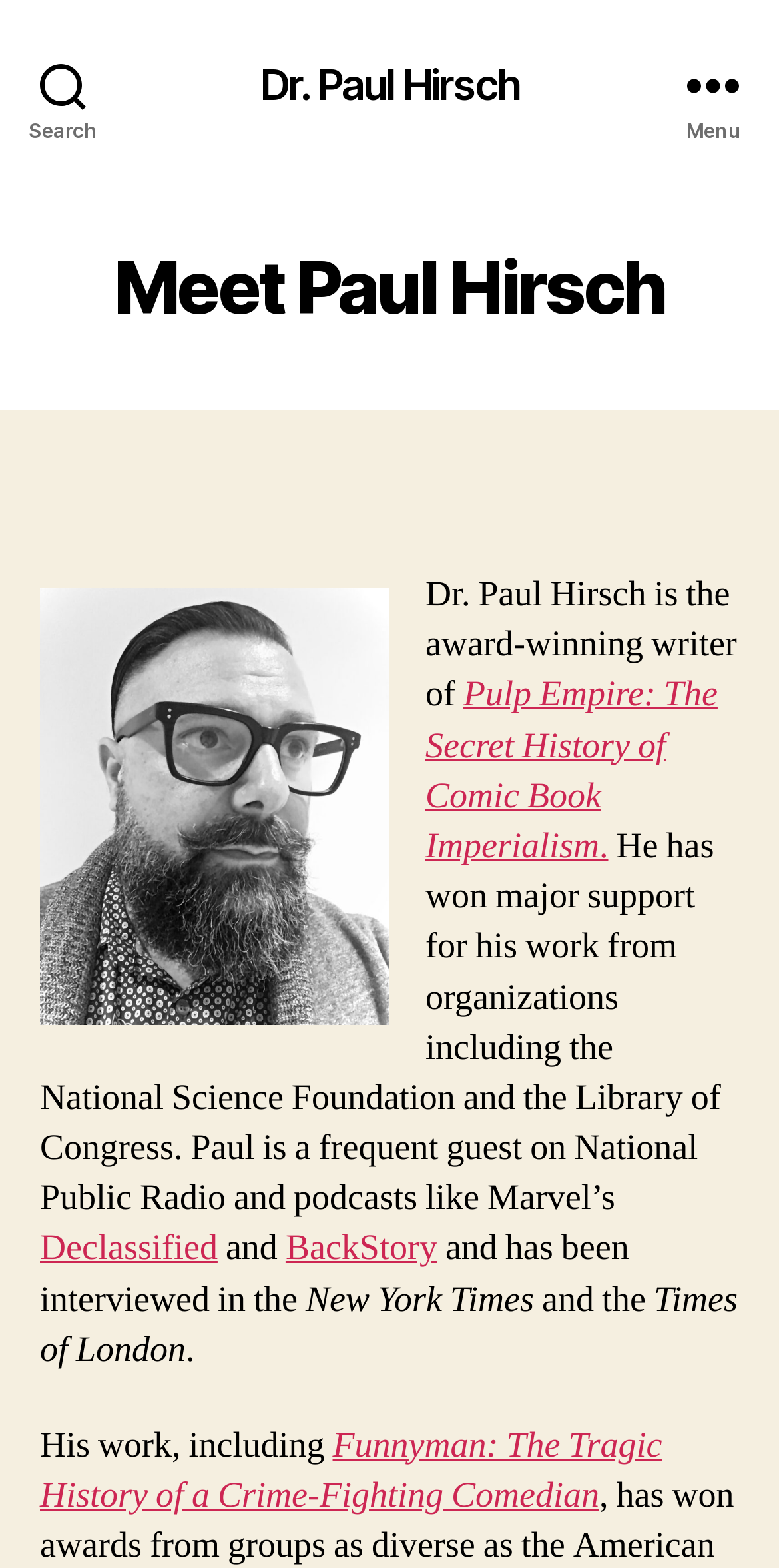Highlight the bounding box of the UI element that corresponds to this description: "Menu".

[0.831, 0.0, 1.0, 0.107]